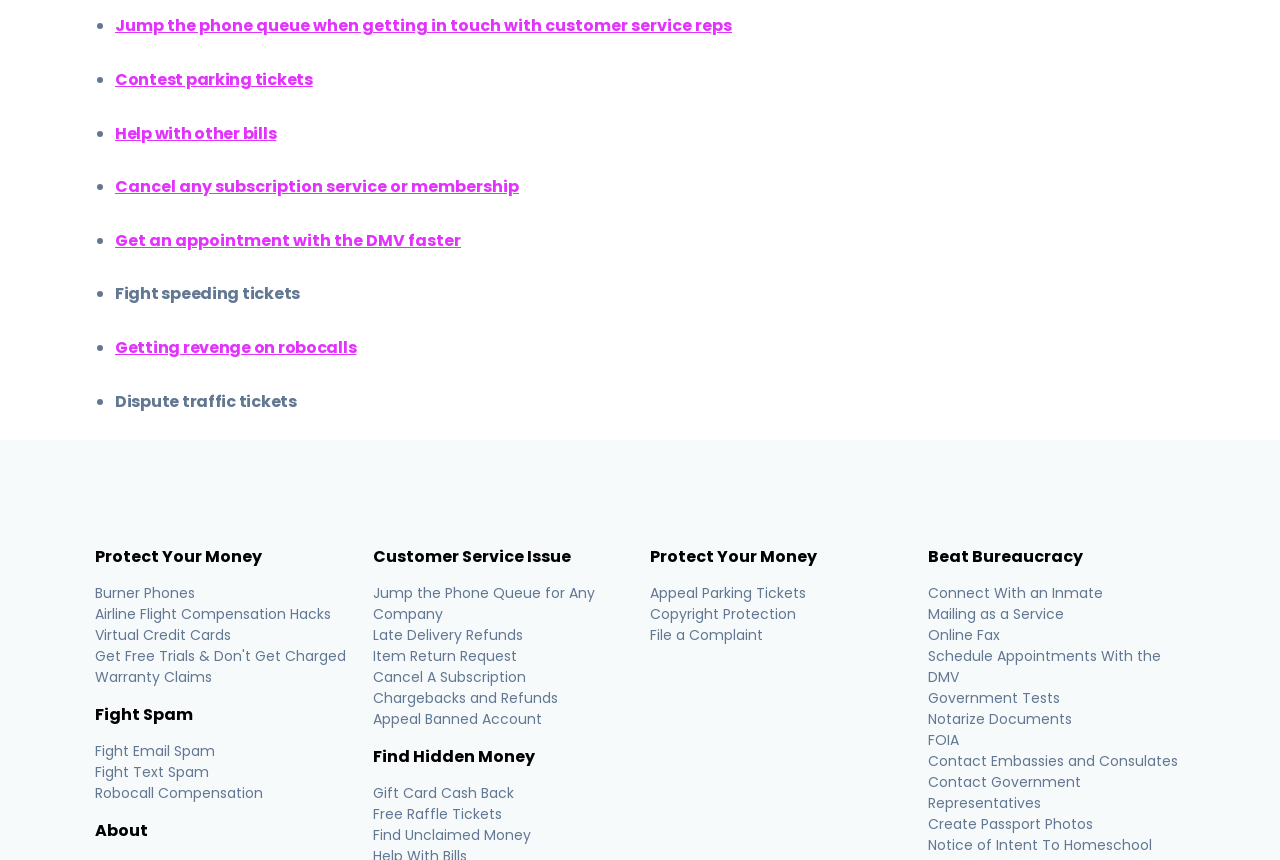Determine the bounding box for the HTML element described here: "Help with other bills". The coordinates should be given as [left, top, right, bottom] with each number being a float between 0 and 1.

[0.09, 0.141, 0.216, 0.168]